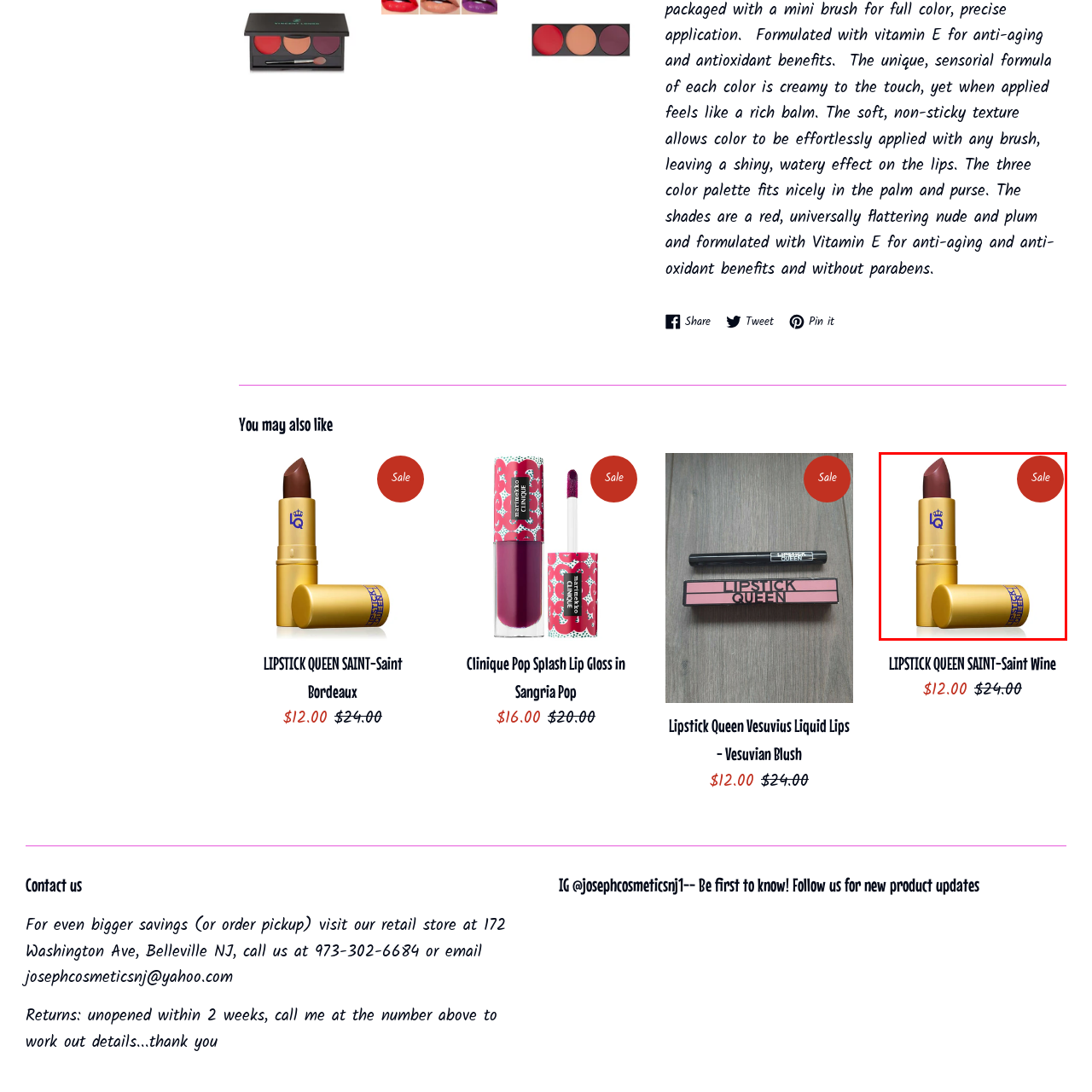Examine the contents within the red bounding box and respond with a single word or phrase: What is the current sale price of the lipstick?

$12.00